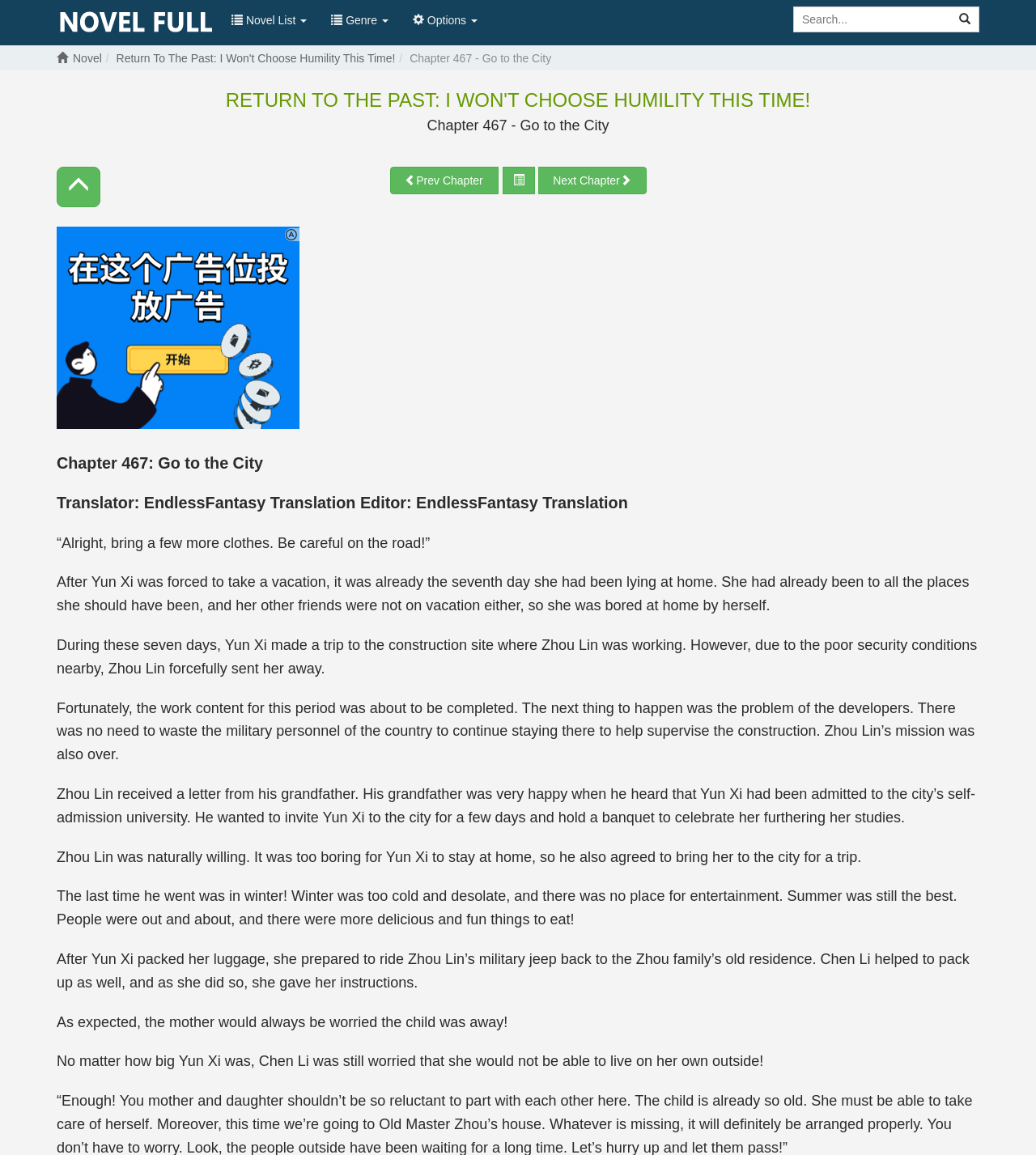Locate the bounding box coordinates of the clickable area needed to fulfill the instruction: "Read novel online".

[0.055, 0.007, 0.208, 0.032]